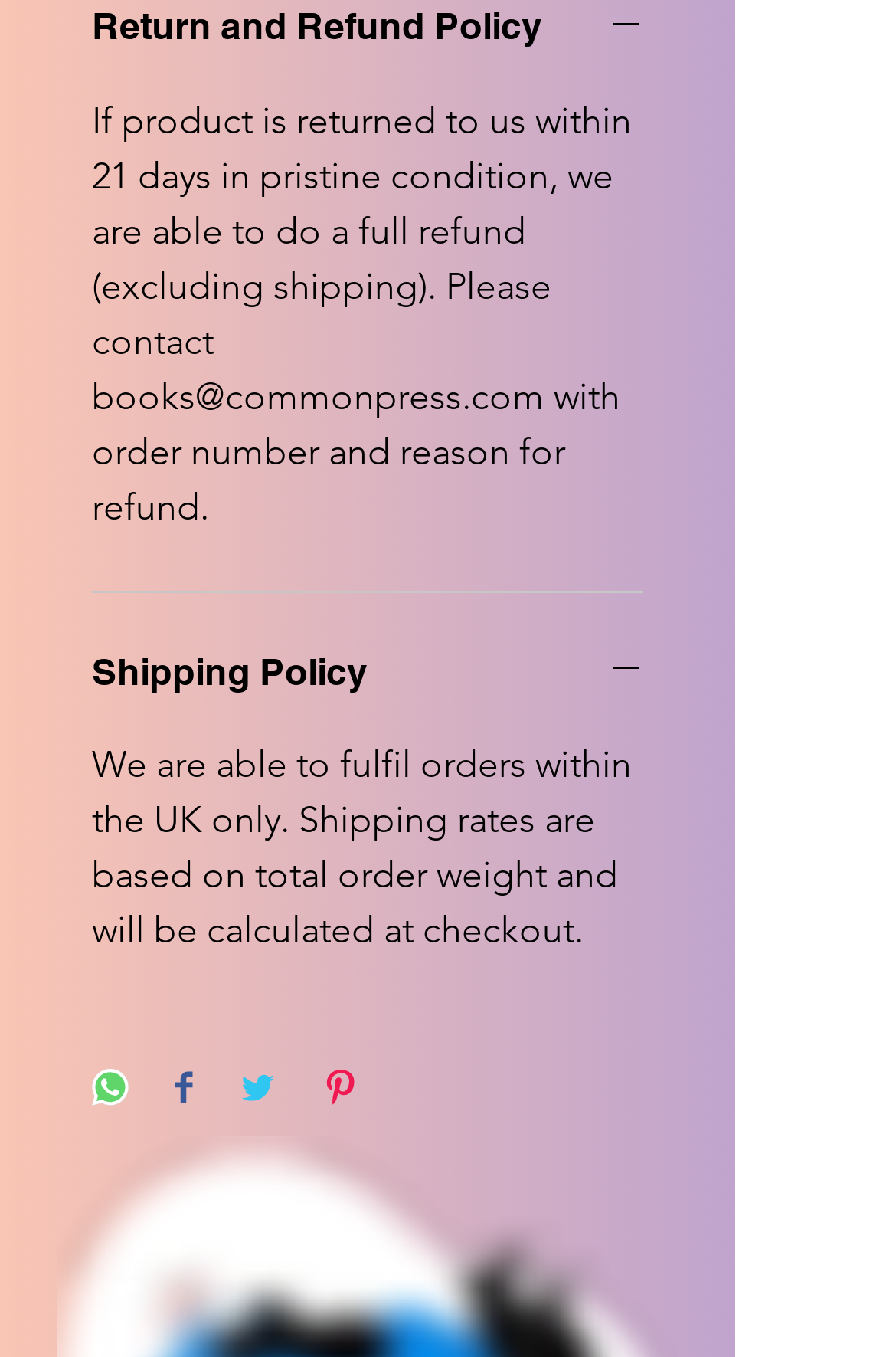Where do they ship orders?
Please utilize the information in the image to give a detailed response to the question.

The webpage states that they are able to fulfill orders within the UK only, and shipping rates are based on total order weight, which will be calculated at checkout. This information is mentioned in the 'Shipping Policy' section.